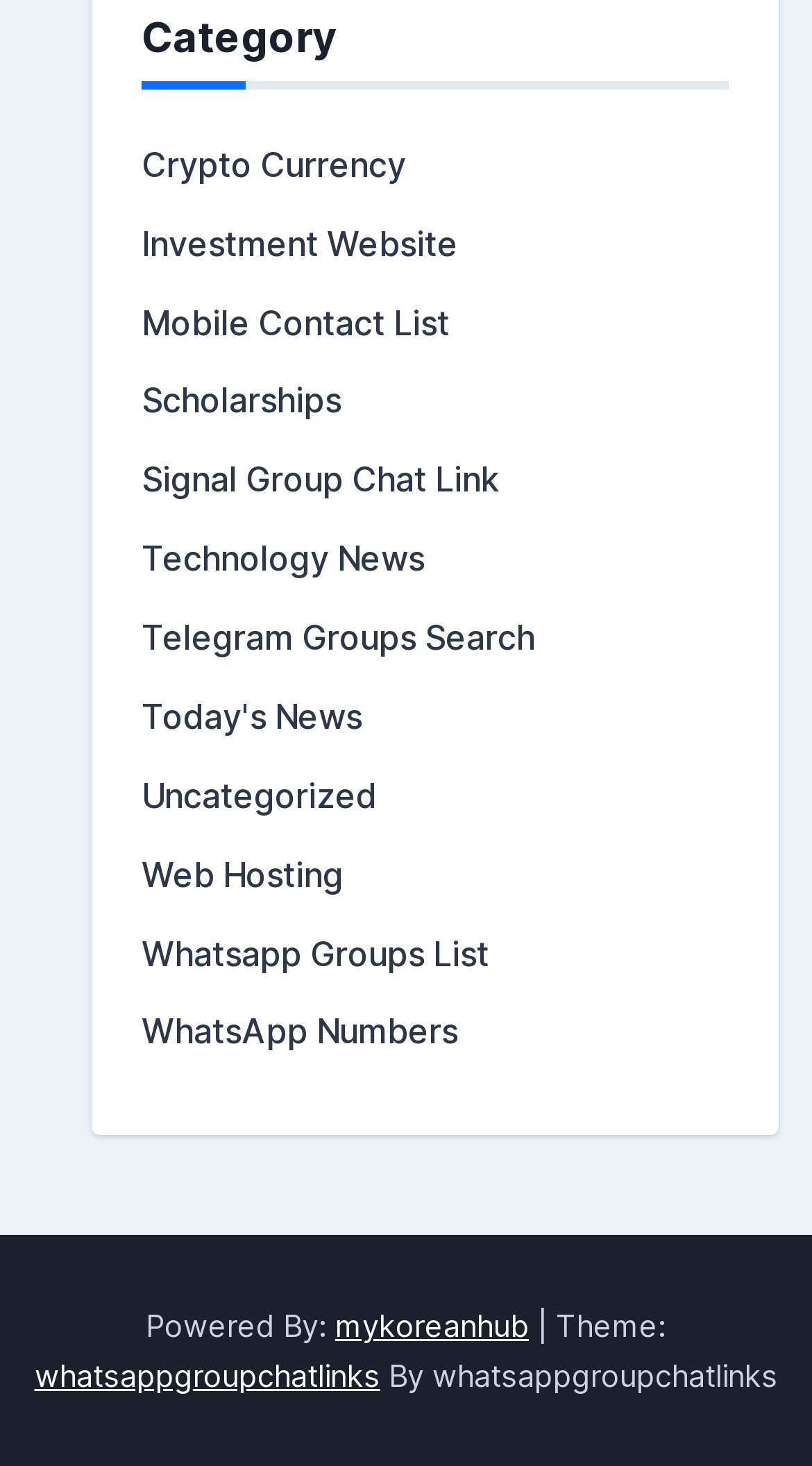How many links are listed under the 'Category' heading?
Can you offer a detailed and complete answer to this question?

The webpage has a heading 'Category' followed by 11 links, including 'Crypto Currency', 'Investment Website', and others, which can be counted to determine the total number of links.